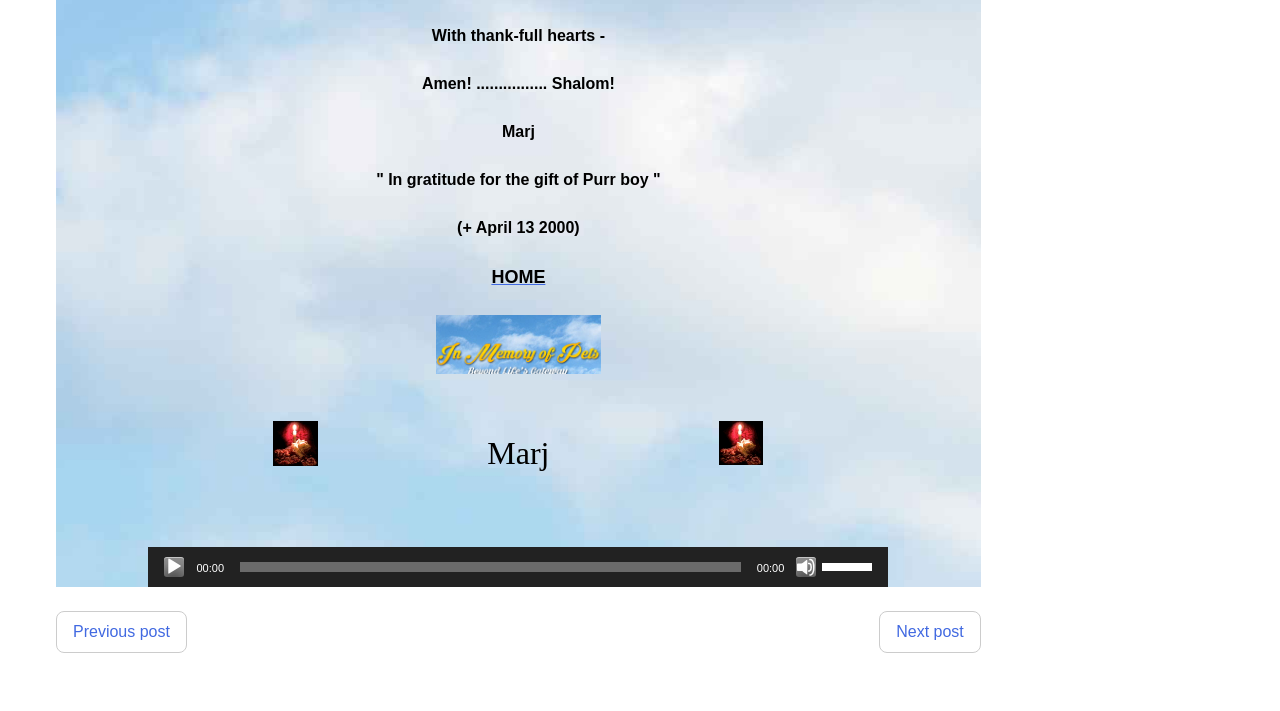Refer to the image and answer the question with as much detail as possible: What is the audio player's current time?

The current time of the audio player is displayed as '00:00' in the static text element within the timer element of the audio player application.